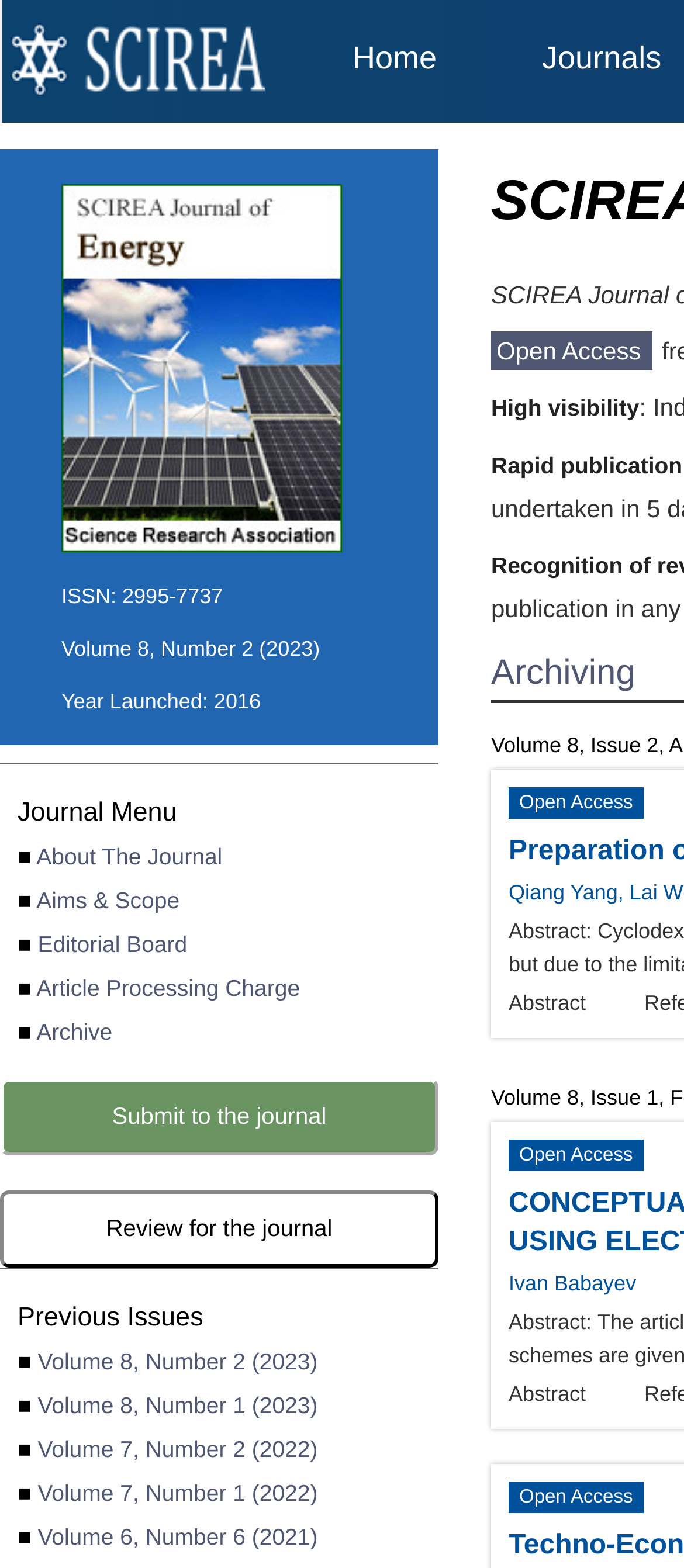What is the current volume and number of the journal?
Give a thorough and detailed response to the question.

I found the current volume and number of the journal by looking at the static text elements on the webpage. Specifically, I found the text 'Volume 8, Number 2 (2023)'.